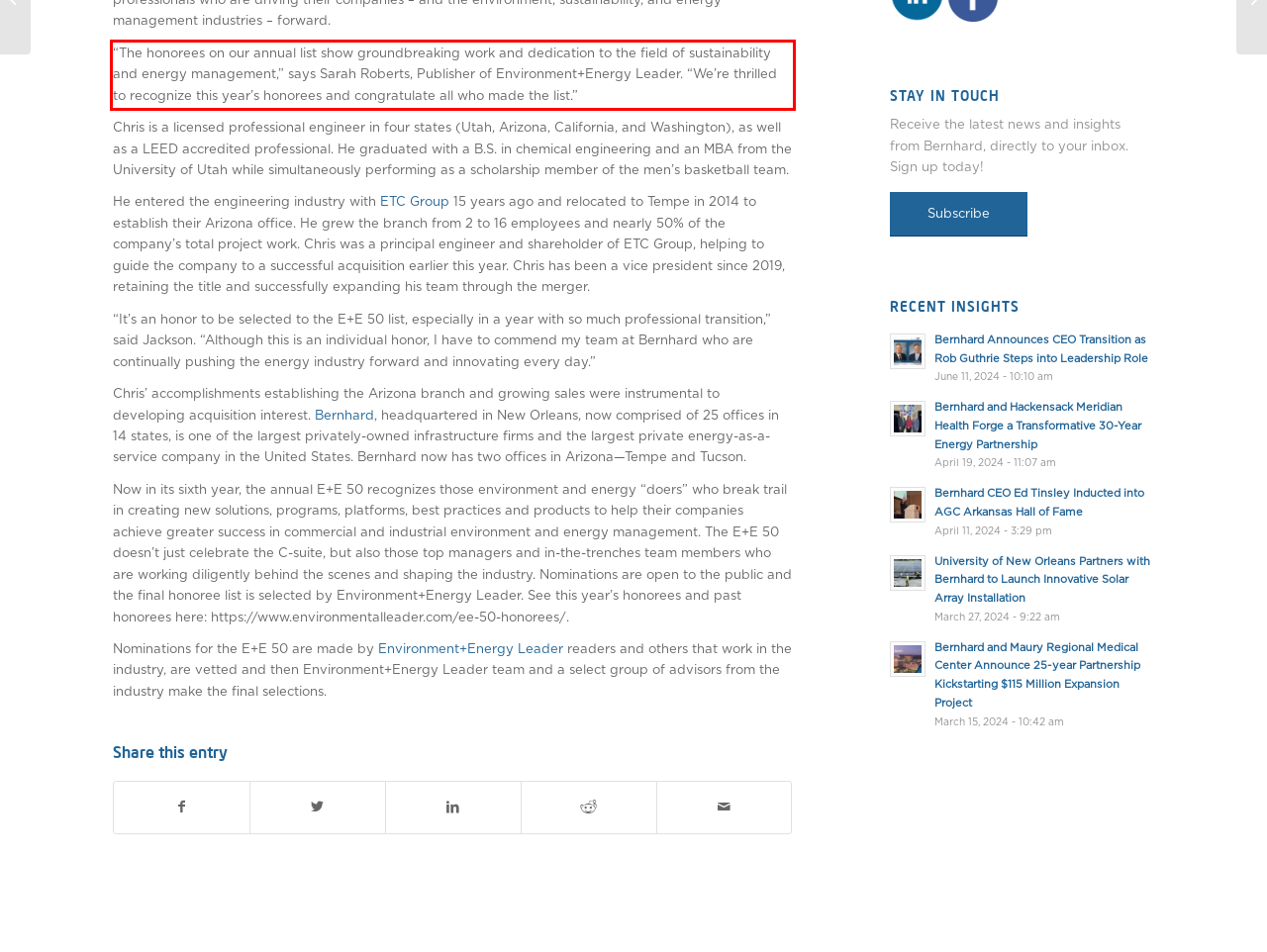You have a webpage screenshot with a red rectangle surrounding a UI element. Extract the text content from within this red bounding box.

“The honorees on our annual list show groundbreaking work and dedication to the field of sustainability and energy management,” says Sarah Roberts, Publisher of Environment+Energy Leader. “We’re thrilled to recognize this year’s honorees and congratulate all who made the list.”